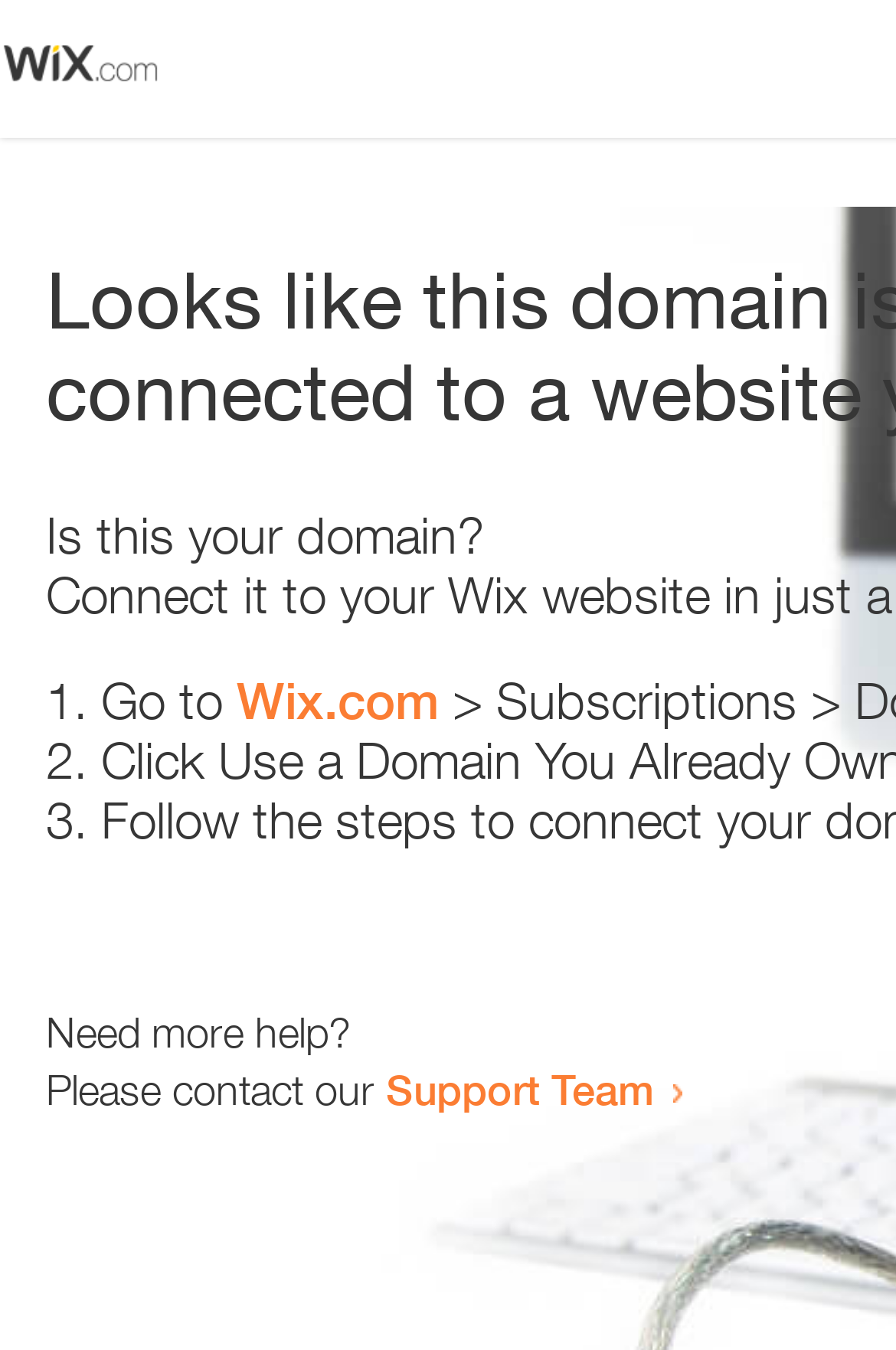Identify the bounding box for the UI element described as: "Support Team". The coordinates should be four float numbers between 0 and 1, i.e., [left, top, right, bottom].

[0.431, 0.788, 0.731, 0.825]